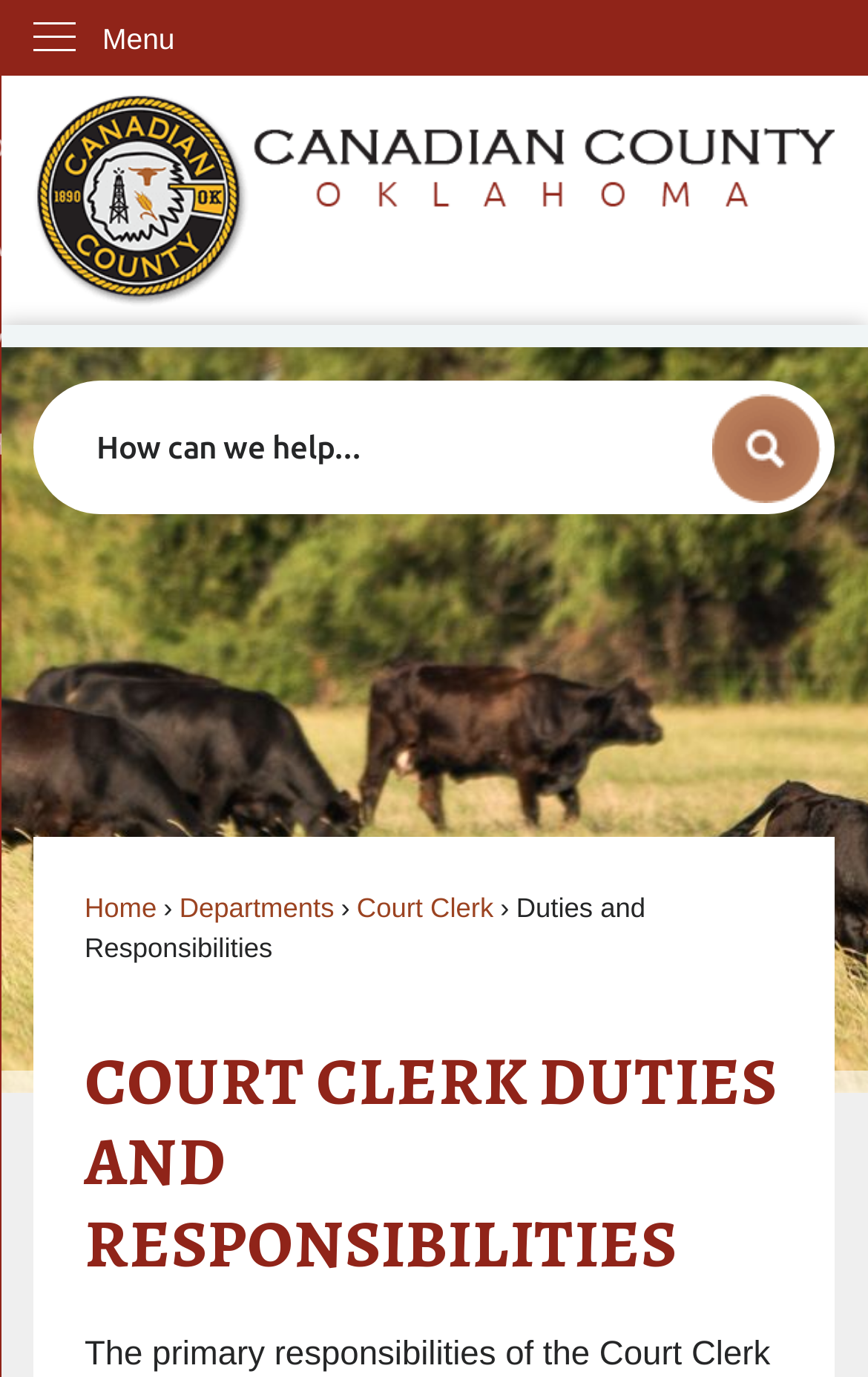Identify the bounding box for the UI element described as: "alt="Home Page"". Ensure the coordinates are four float numbers between 0 and 1, formatted as [left, top, right, bottom].

[0.039, 0.067, 0.961, 0.224]